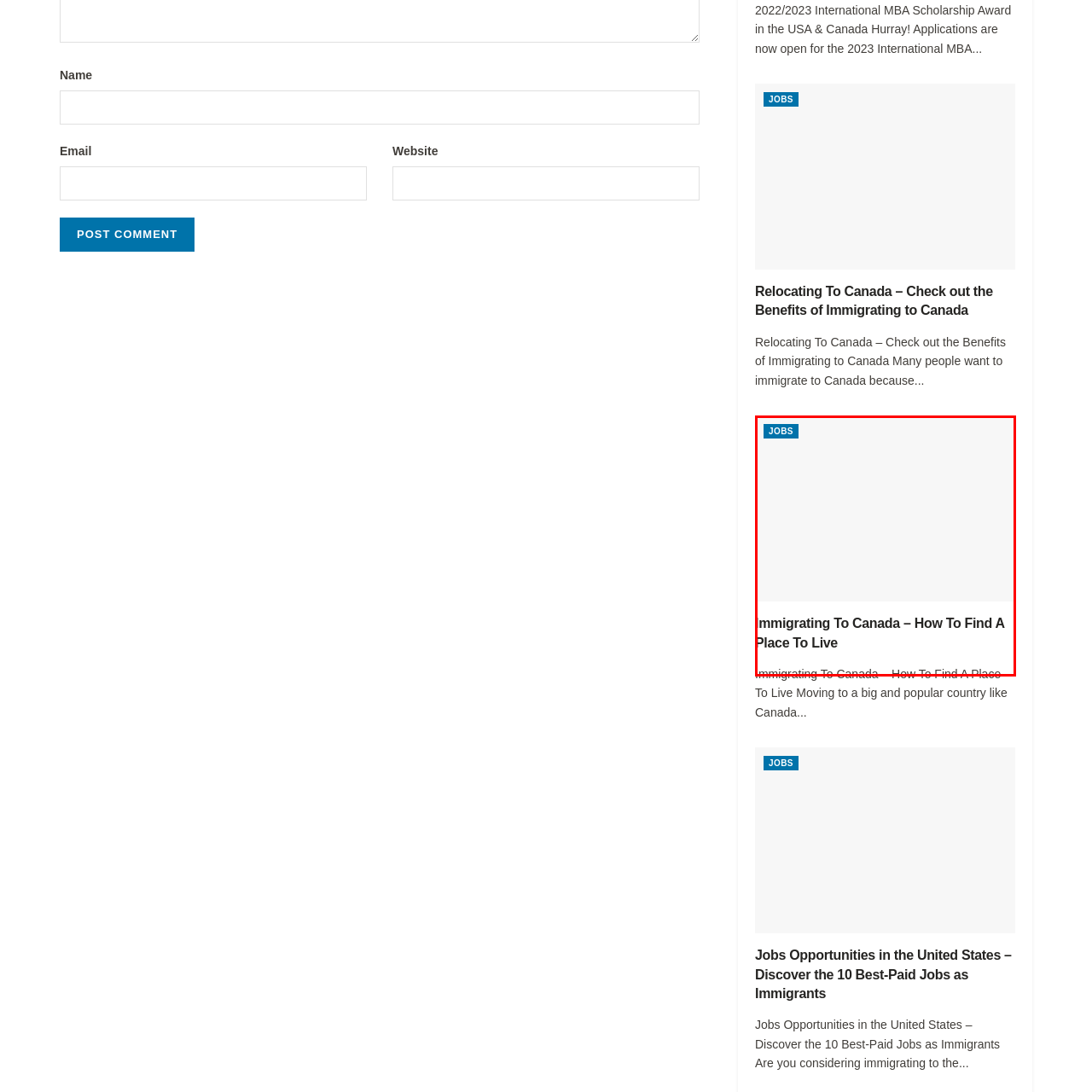What is the purpose of the button?
Pay attention to the image part enclosed by the red bounding box and answer the question using a single word or a short phrase.

Provides job opportunities